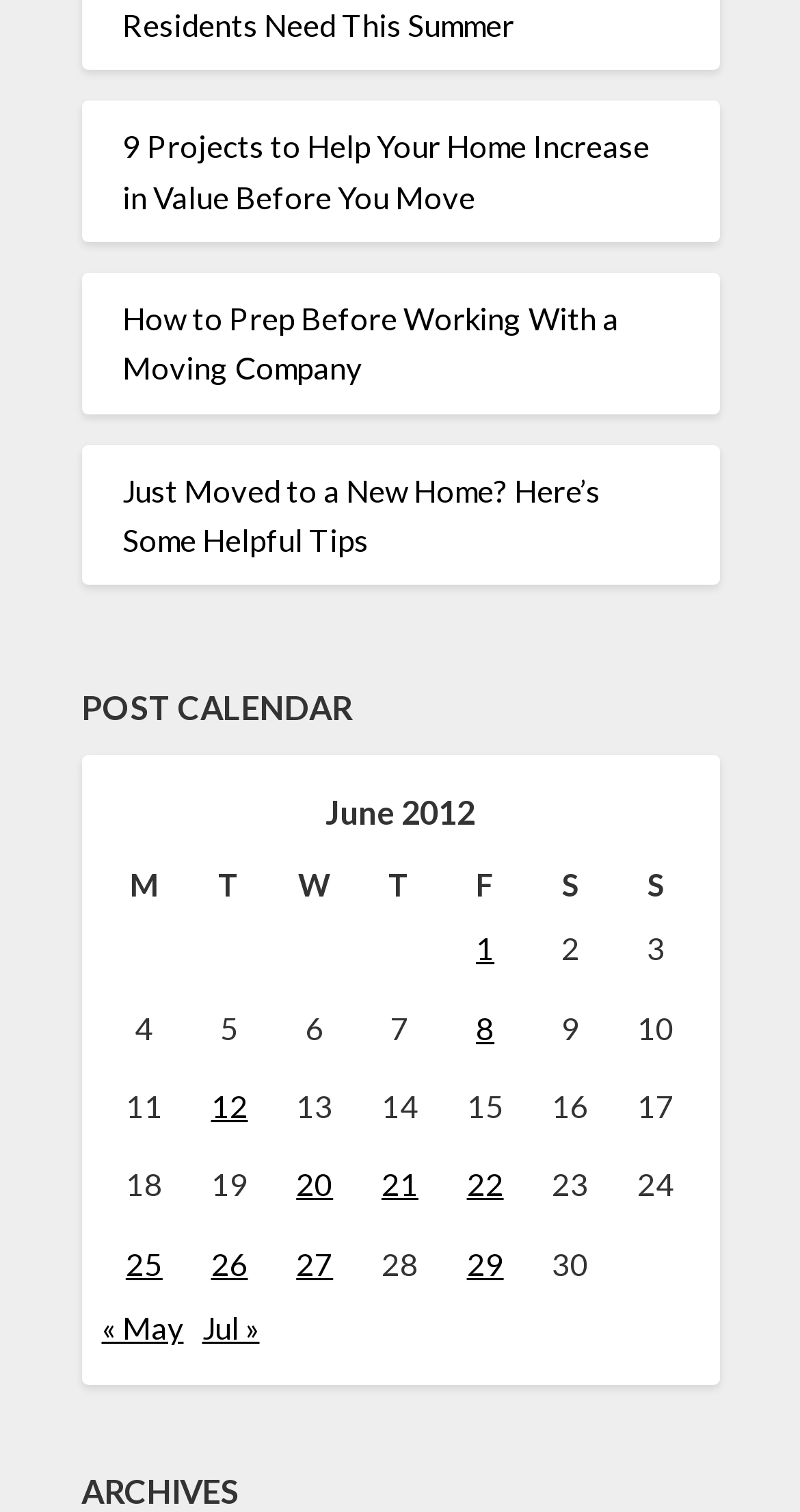What is the navigation option to go to the previous month?
Refer to the image and give a detailed answer to the query.

The navigation option to go to the previous month is located at the bottom of the calendar, and it is a link with the text '« May'. This can be determined by looking at the OCR text of the link element.